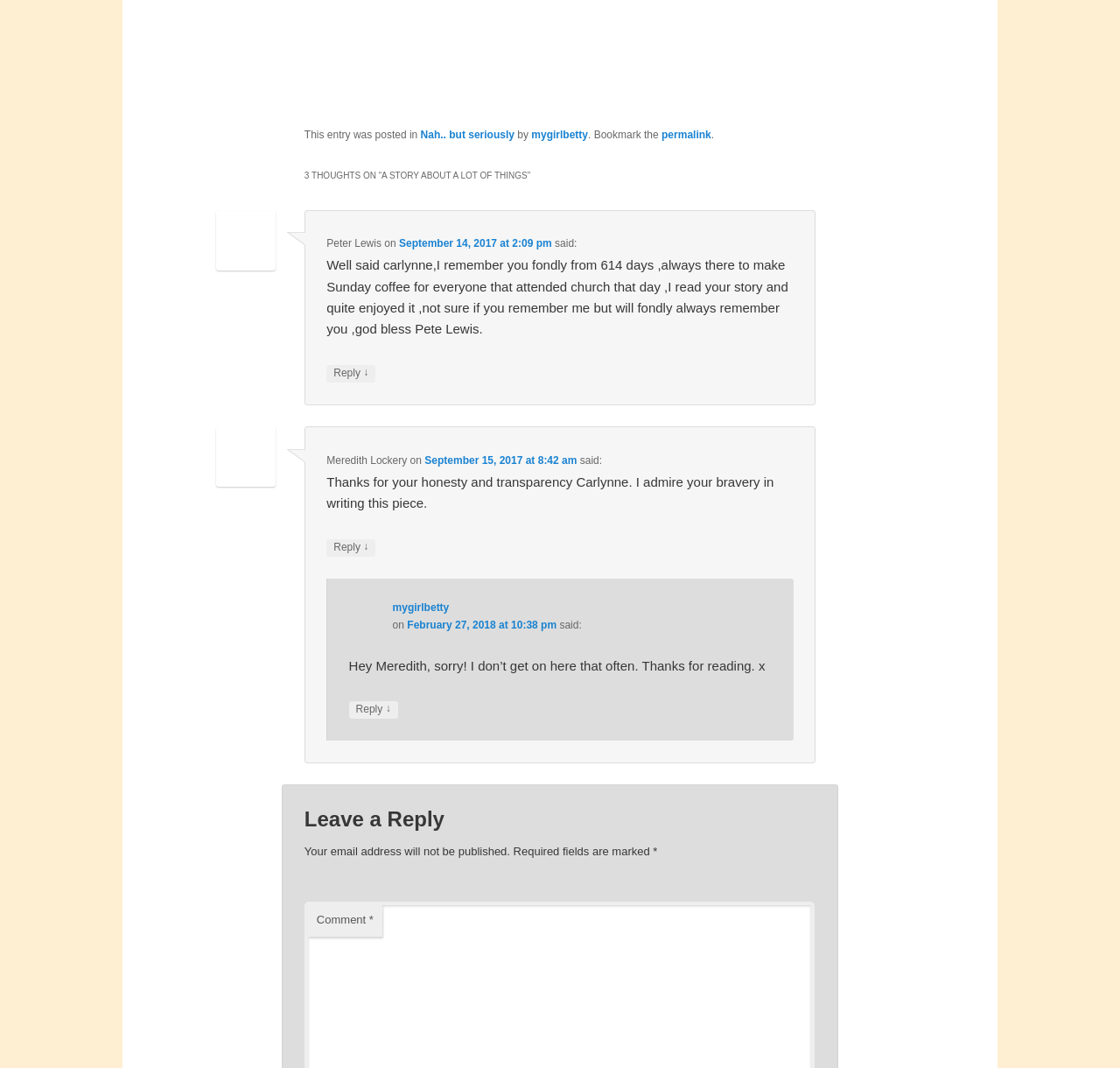Who wrote the first comment?
Using the image as a reference, give a one-word or short phrase answer.

Peter Lewis